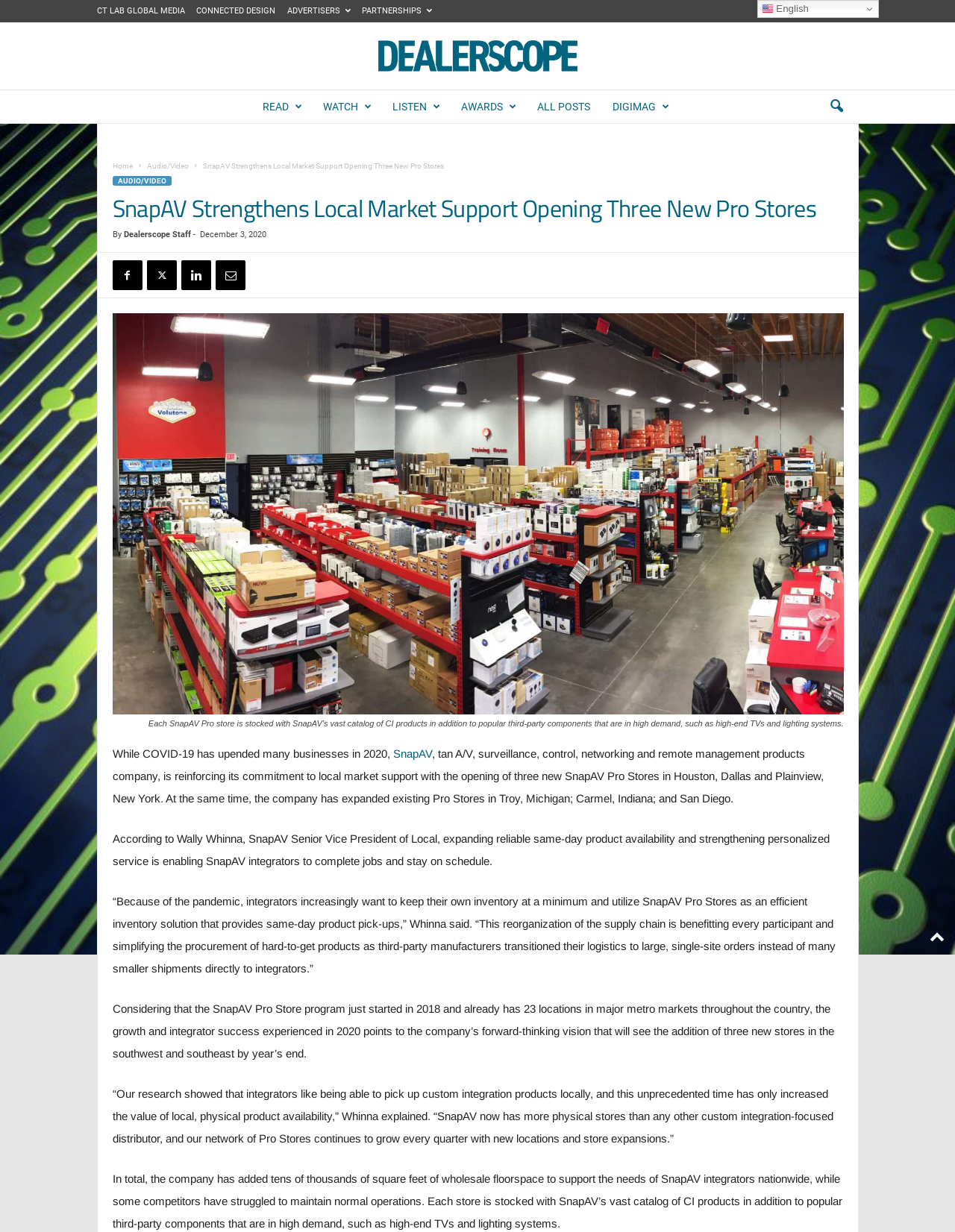What is the company mentioned in the article?
Answer the question with a single word or phrase derived from the image.

SnapAV